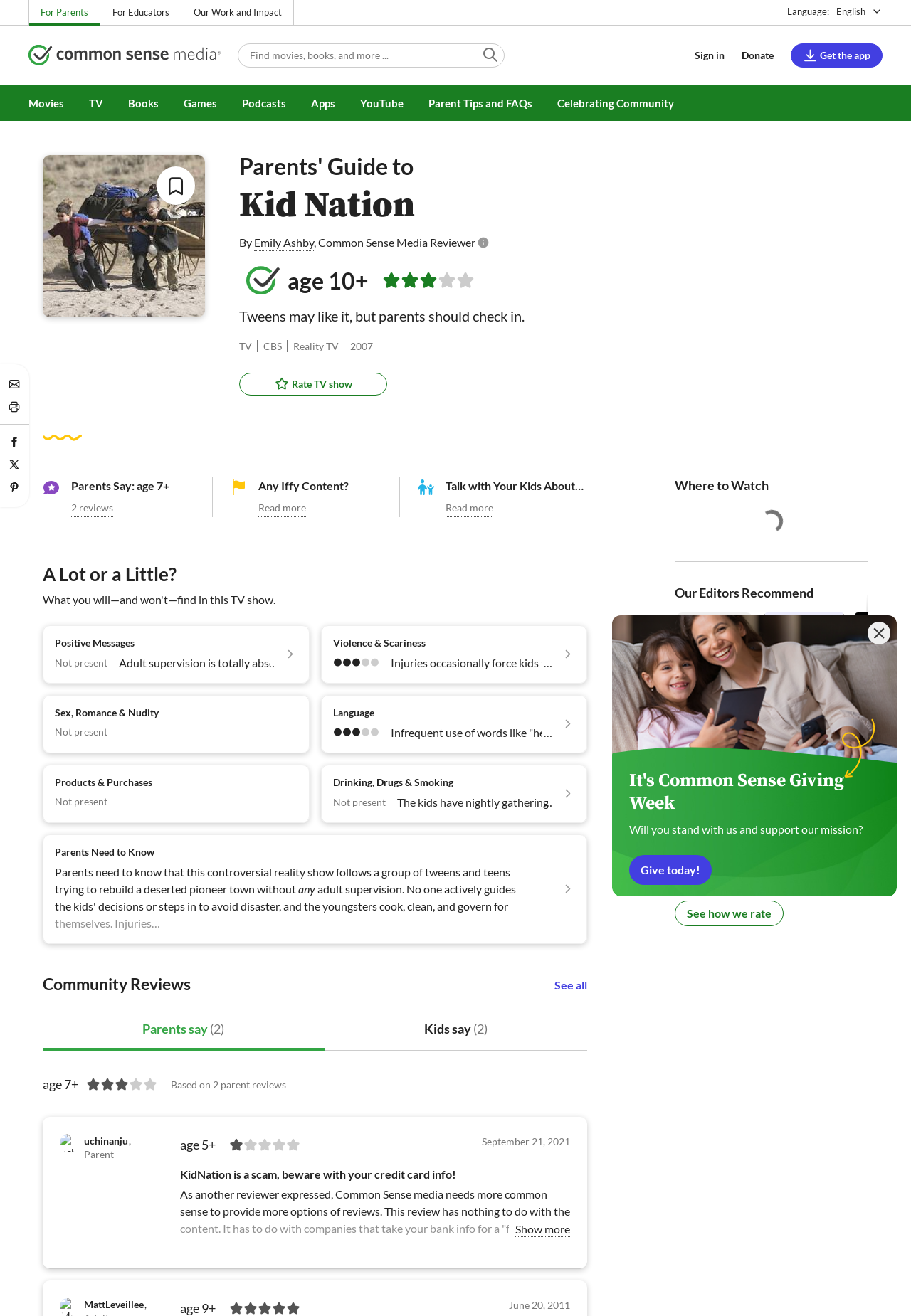Determine the bounding box coordinates for the UI element described. Format the coordinates as (top-left x, top-left y, bottom-right x, bottom-right y) and ensure all values are between 0 and 1. Element description: Big Kids (8-9)

[0.038, 0.163, 0.241, 0.181]